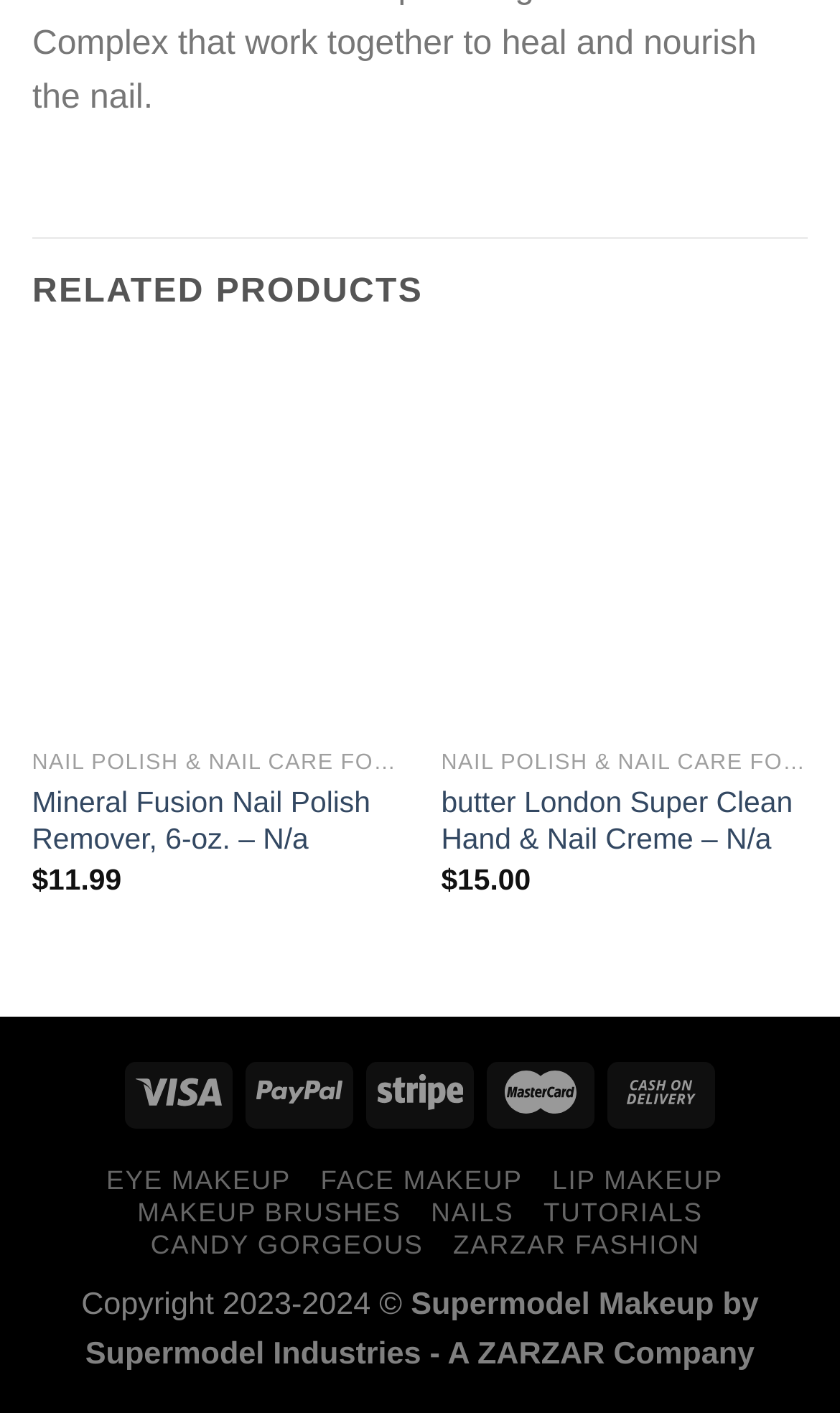Carefully examine the image and provide an in-depth answer to the question: What is the company name mentioned in the copyright section?

The copyright section can be identified by the StaticText element with the text 'Copyright 2023-2024 ©'. Within this section, the company name 'Supermodel Industries' is mentioned.